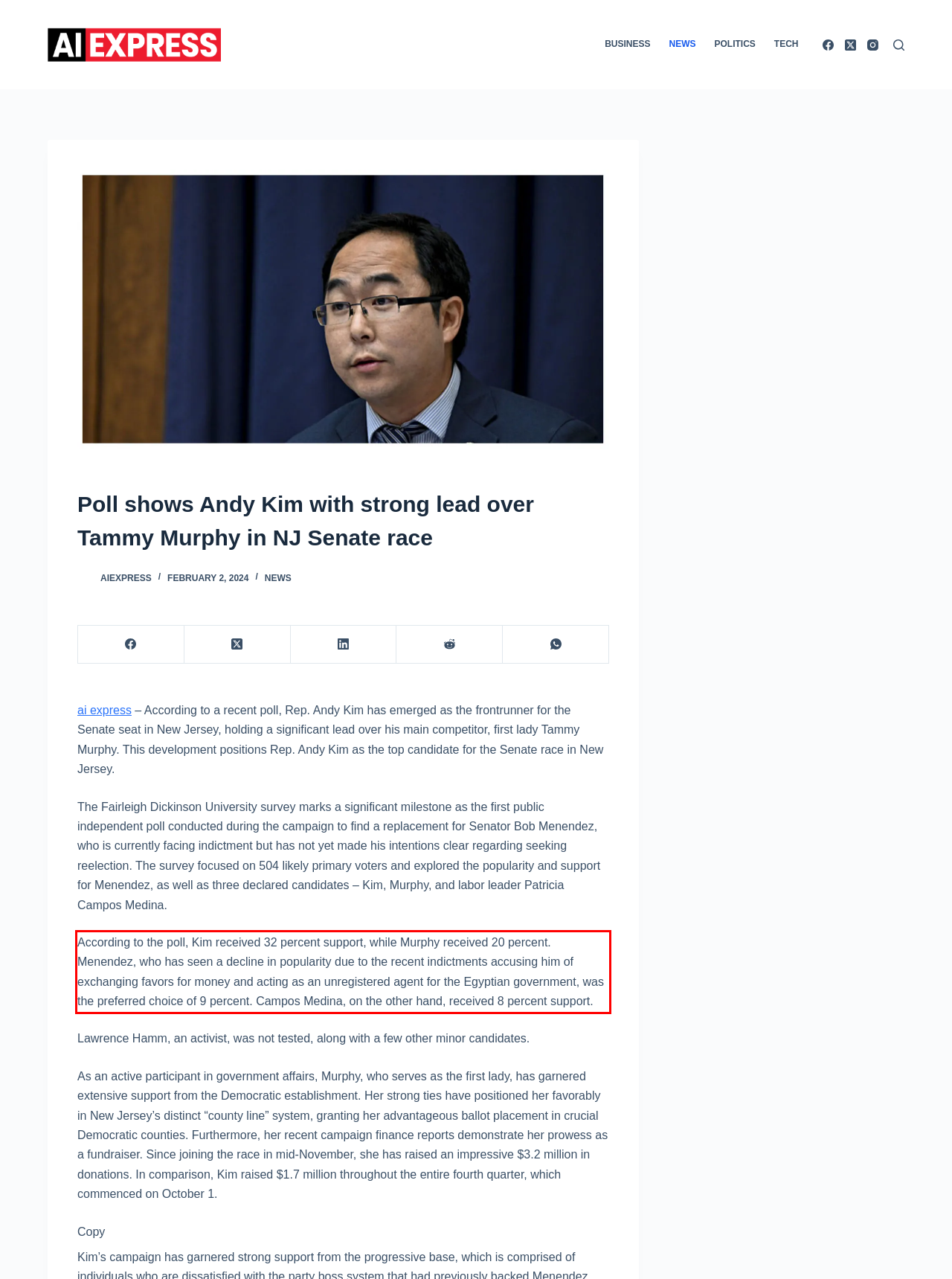Using the provided screenshot of a webpage, recognize and generate the text found within the red rectangle bounding box.

According to the poll, Kim received 32 percent support, while Murphy received 20 percent. Menendez, who has seen a decline in popularity due to the recent indictments accusing him of exchanging favors for money and acting as an unregistered agent for the Egyptian government, was the preferred choice of 9 percent. Campos Medina, on the other hand, received 8 percent support.